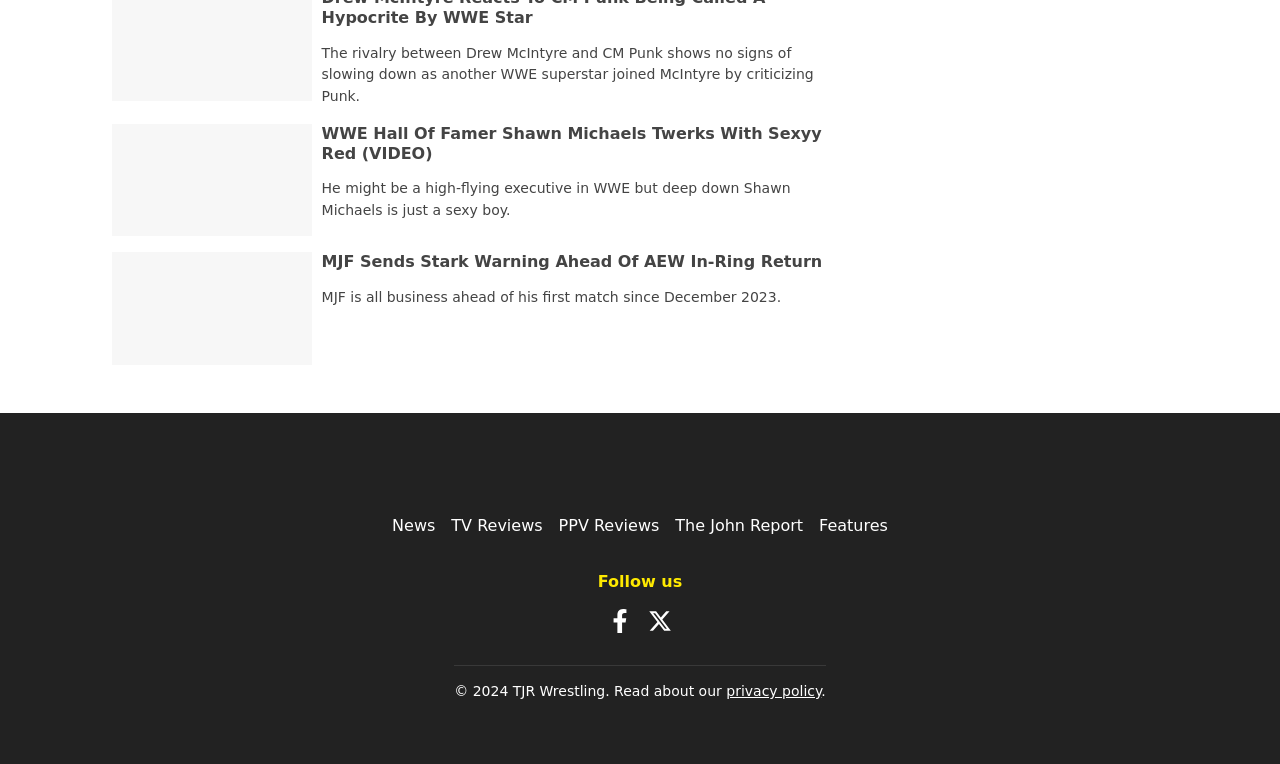What is the year mentioned in the copyright text?
Based on the visual details in the image, please answer the question thoroughly.

The year mentioned in the copyright text is 2024, which can be seen in the StaticText element '© 2024 TJR Wrestling. Read about our'.